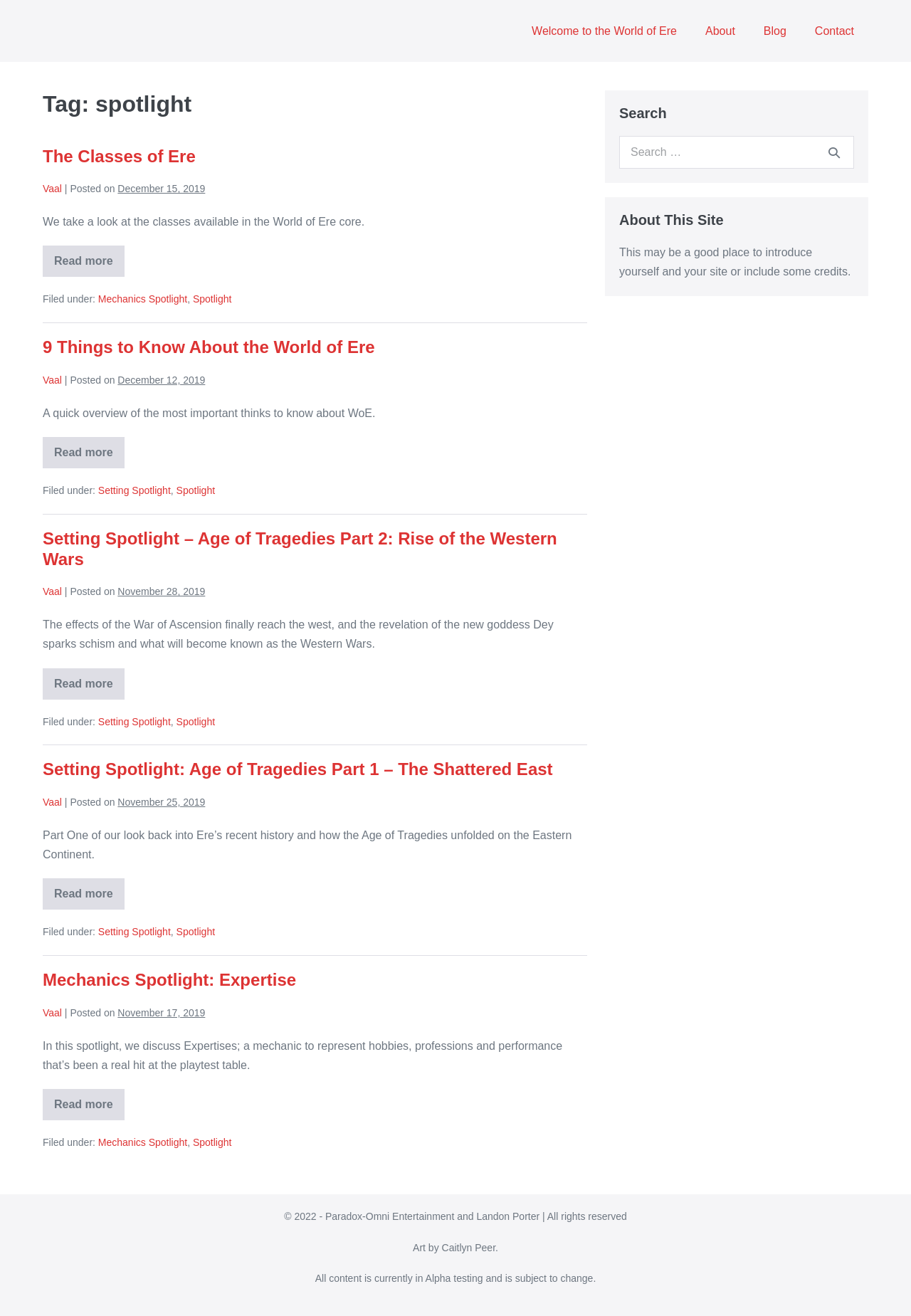Use a single word or phrase to respond to the question:
What is the category of the last article?

Mechanics Spotlight